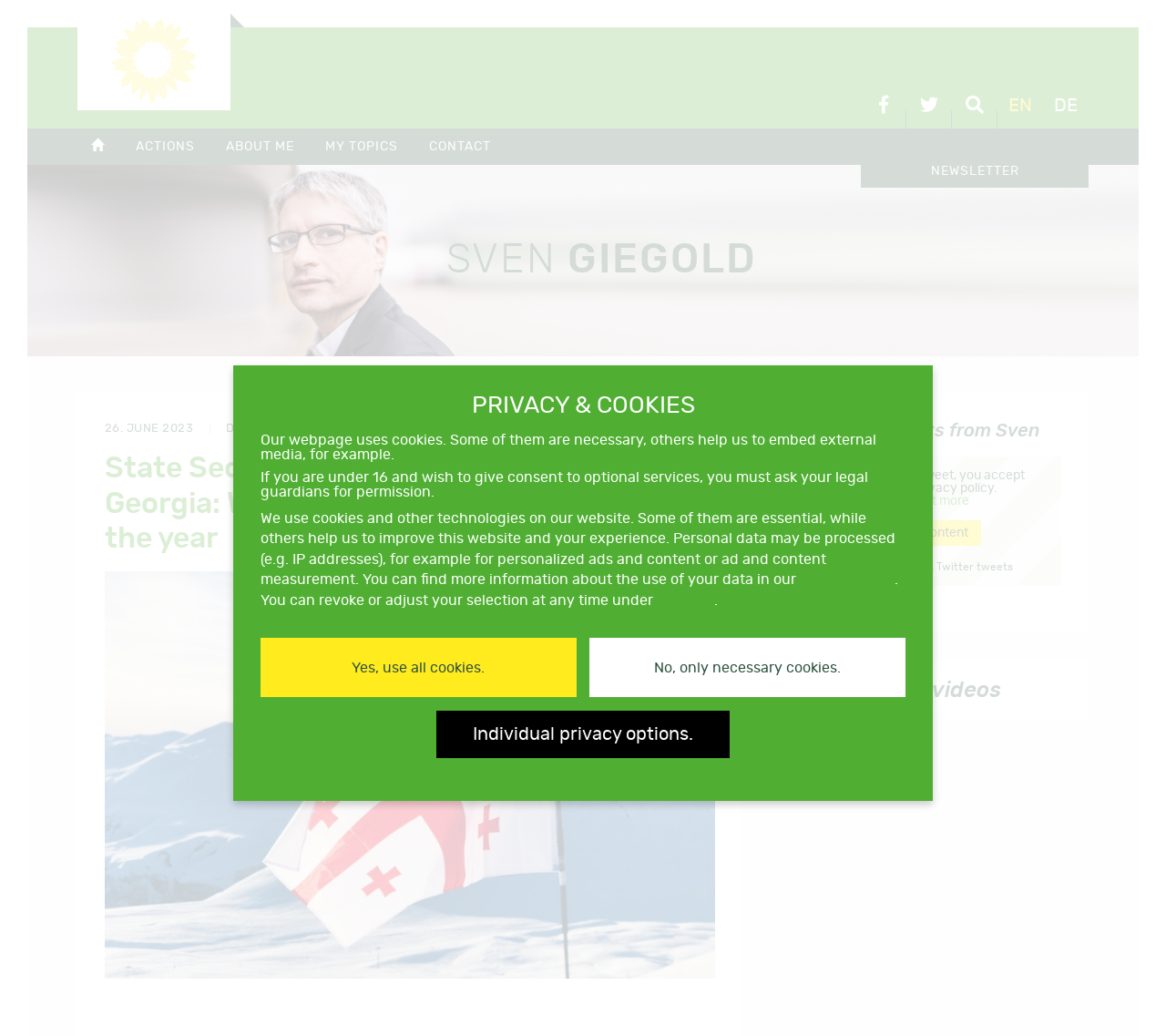Specify the bounding box coordinates (top-left x, top-left y, bottom-right x, bottom-right y) of the UI element in the screenshot that matches this description: Newsletter

[0.738, 0.159, 0.934, 0.181]